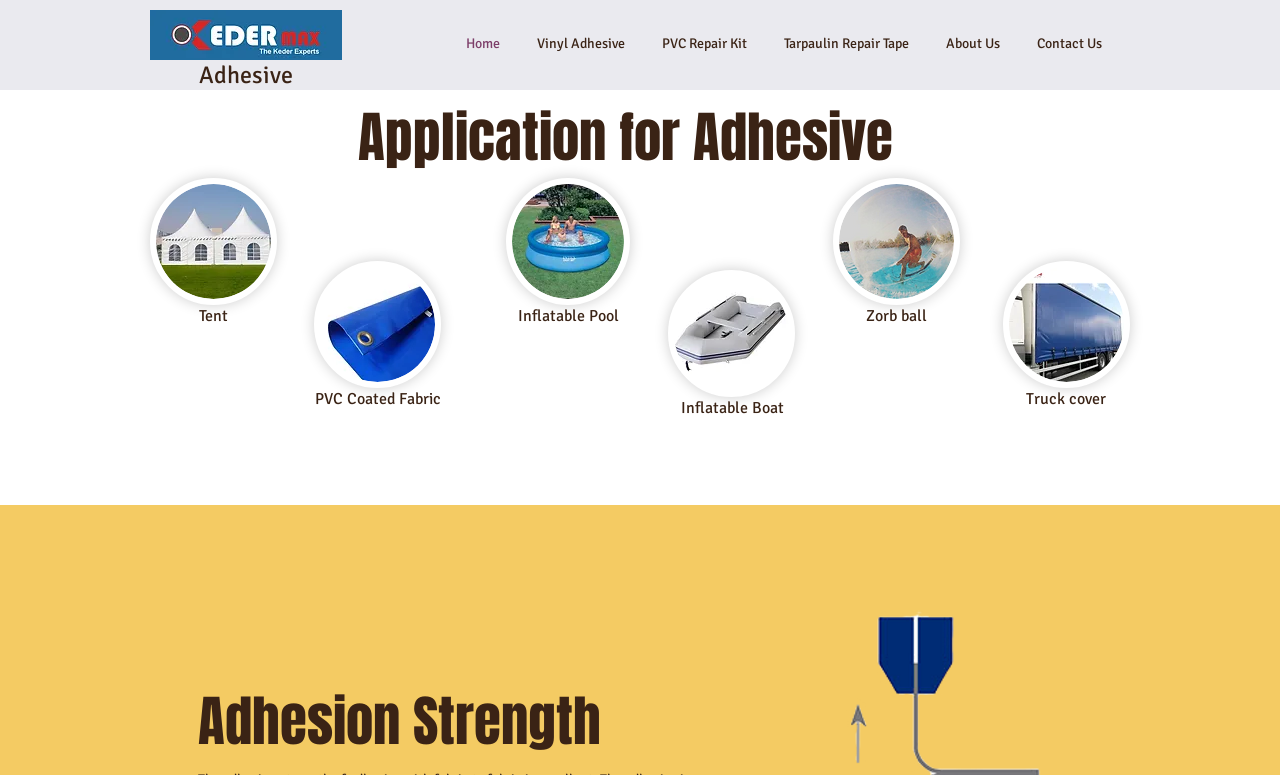Locate the bounding box of the user interface element based on this description: "Adhesive".

[0.155, 0.077, 0.229, 0.116]